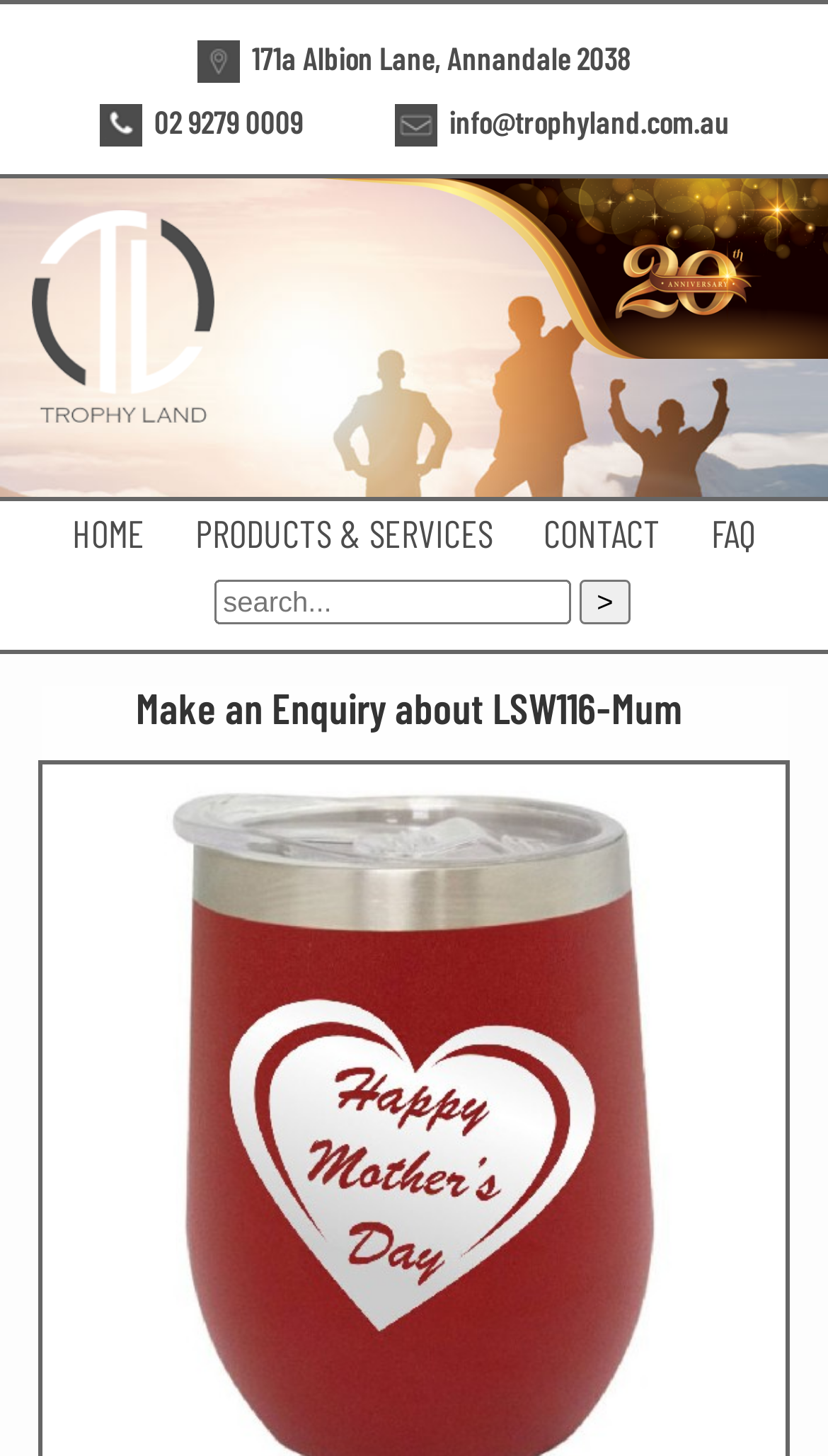Find the bounding box coordinates of the clickable region needed to perform the following instruction: "Click the CONTACT link". The coordinates should be provided as four float numbers between 0 and 1, i.e., [left, top, right, bottom].

[0.656, 0.35, 0.797, 0.382]